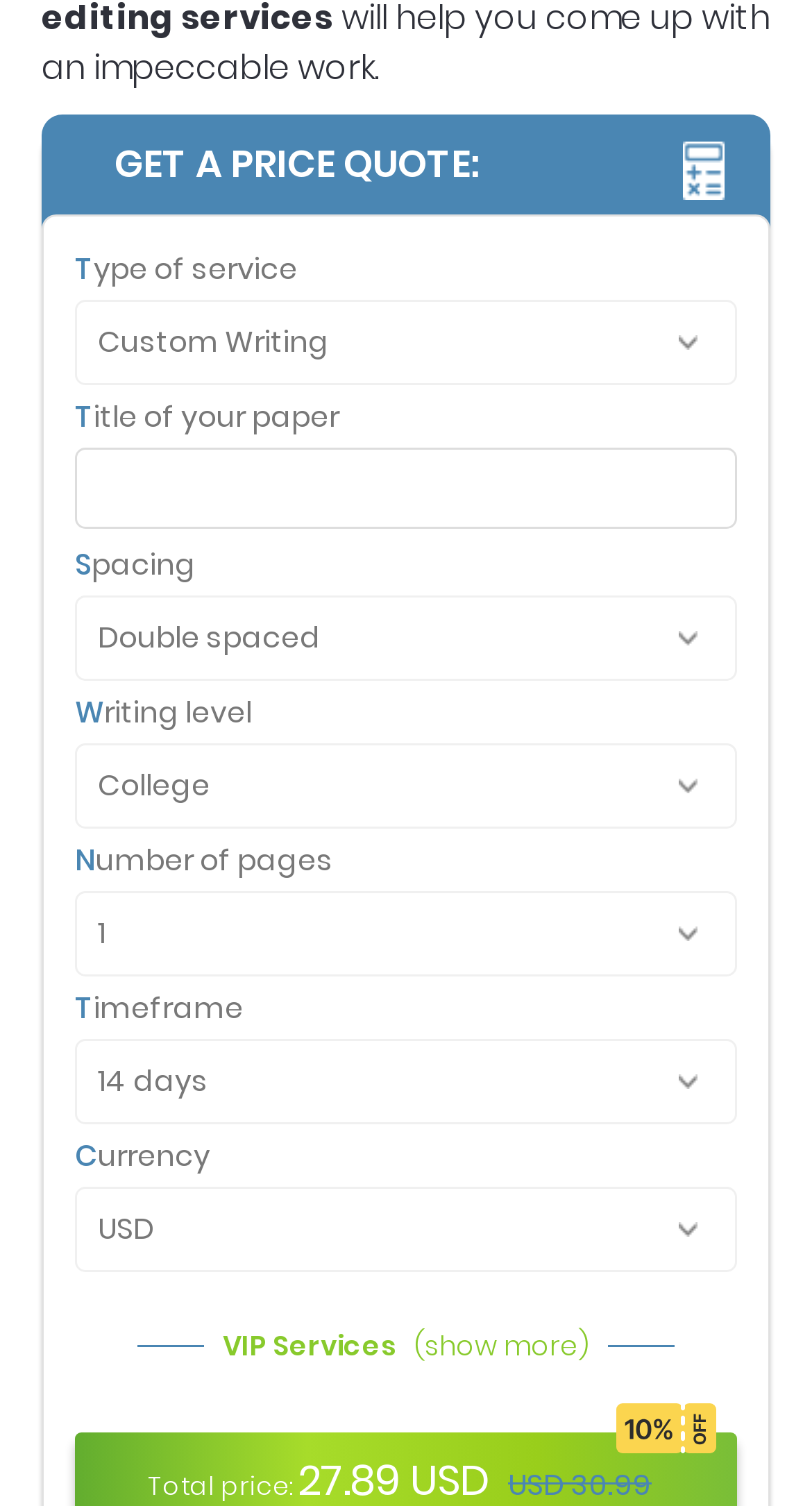Please mark the clickable region by giving the bounding box coordinates needed to complete this instruction: "Click on VIP Services".

[0.274, 0.88, 0.726, 0.907]